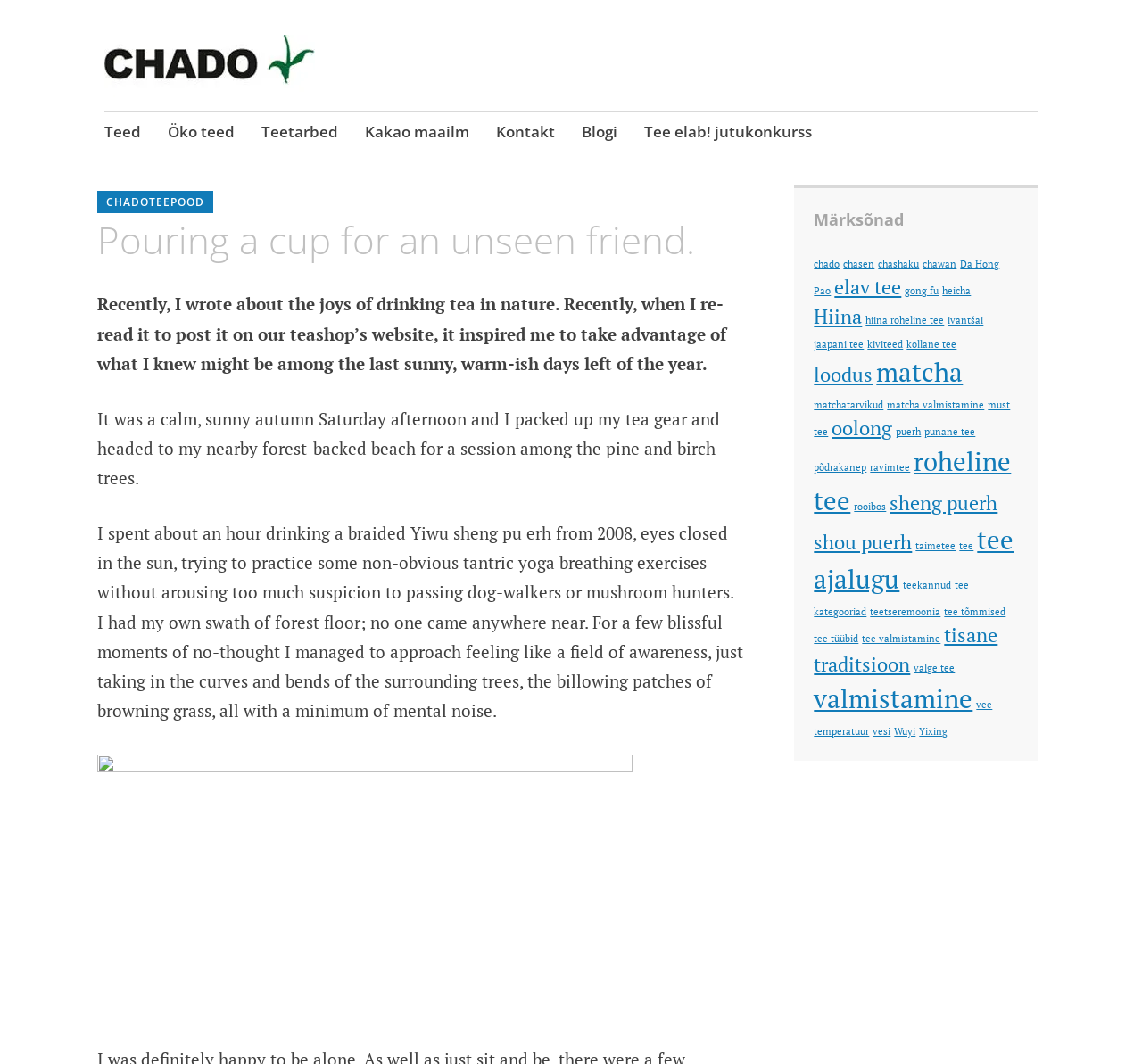Identify the bounding box coordinates of the element to click to follow this instruction: 'Click on the 'Teed' link'. Ensure the coordinates are four float values between 0 and 1, provided as [left, top, right, bottom].

[0.091, 0.104, 0.123, 0.147]